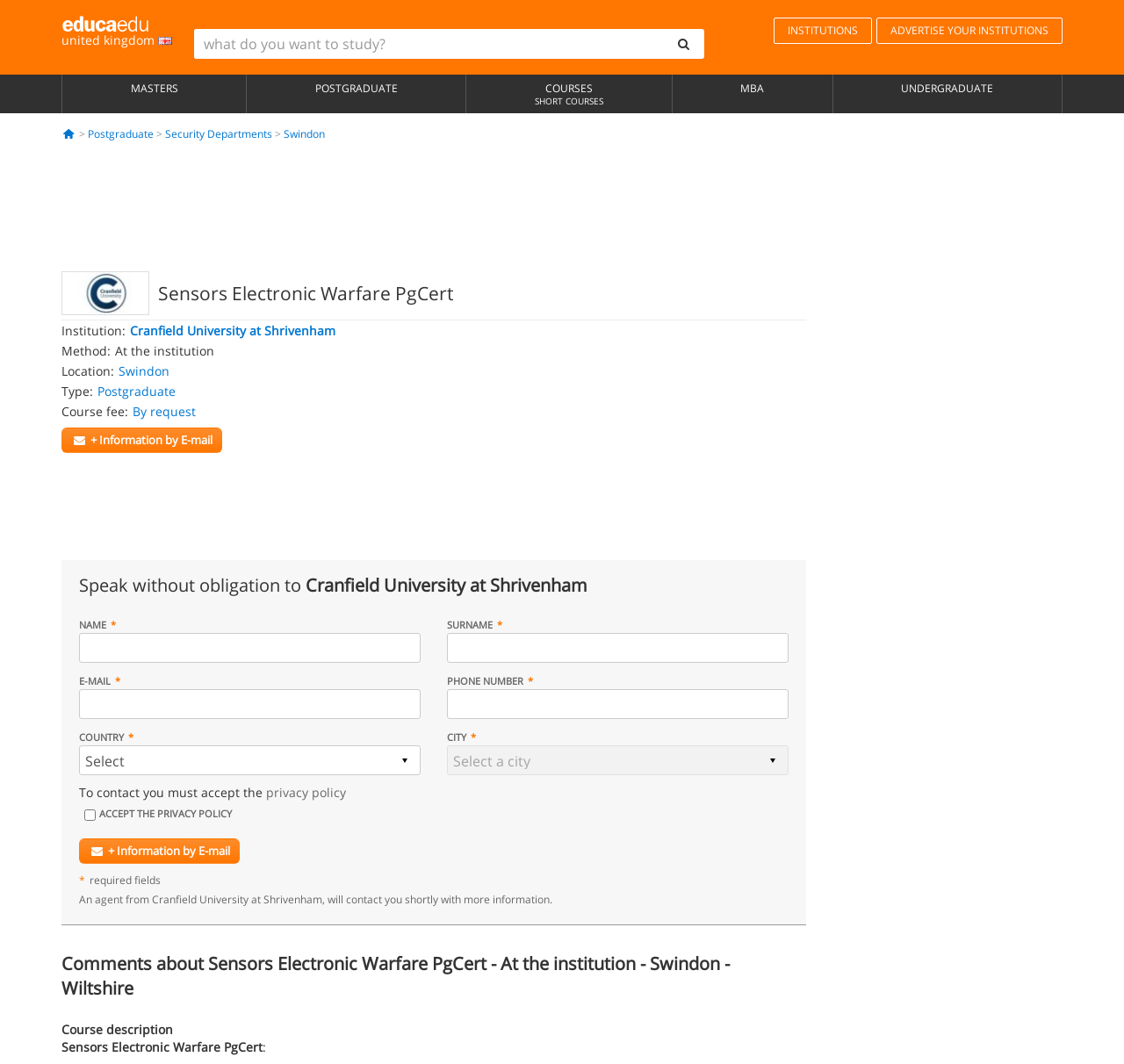Locate the bounding box coordinates of the area you need to click to fulfill this instruction: 'click on the 'POSTGRADUATE' link'. The coordinates must be in the form of four float numbers ranging from 0 to 1: [left, top, right, bottom].

[0.22, 0.07, 0.414, 0.106]